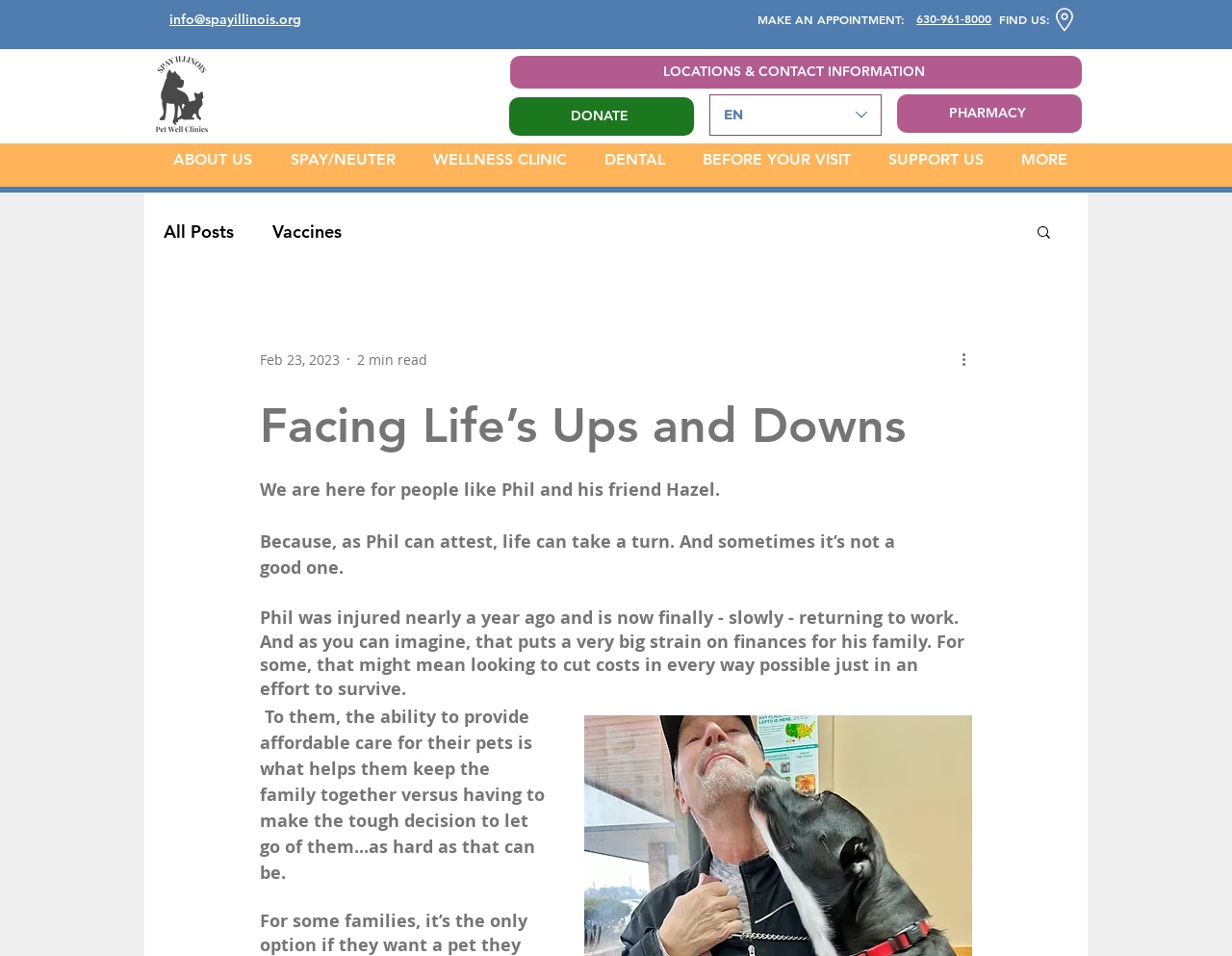Determine the bounding box coordinates for the area that needs to be clicked to fulfill this task: "Make an appointment". The coordinates must be given as four float numbers between 0 and 1, i.e., [left, top, right, bottom].

[0.615, 0.012, 0.734, 0.028]